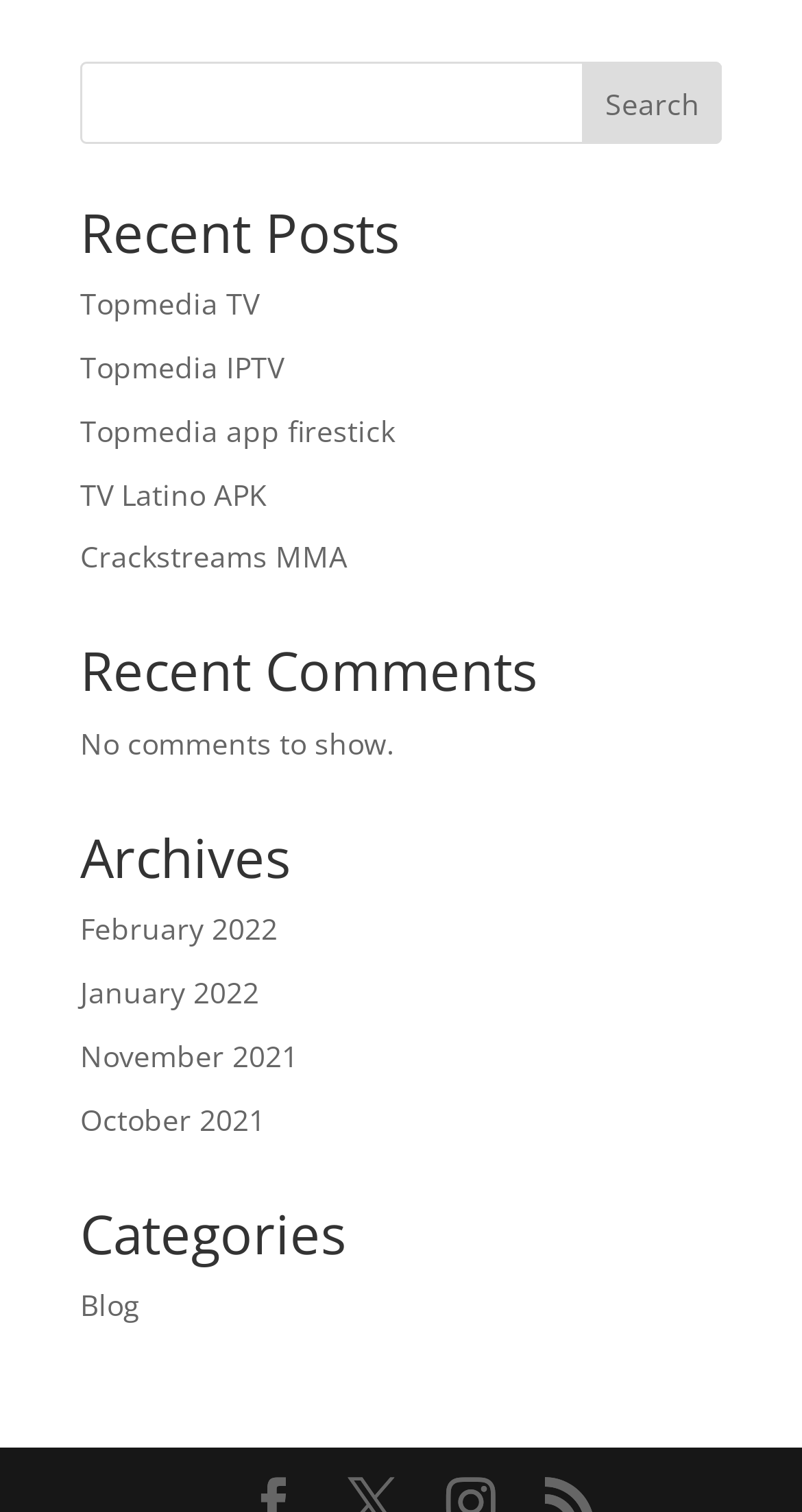Pinpoint the bounding box coordinates of the clickable area necessary to execute the following instruction: "Get information about working with radiation protection services". The coordinates should be given as four float numbers between 0 and 1, namely [left, top, right, bottom].

None